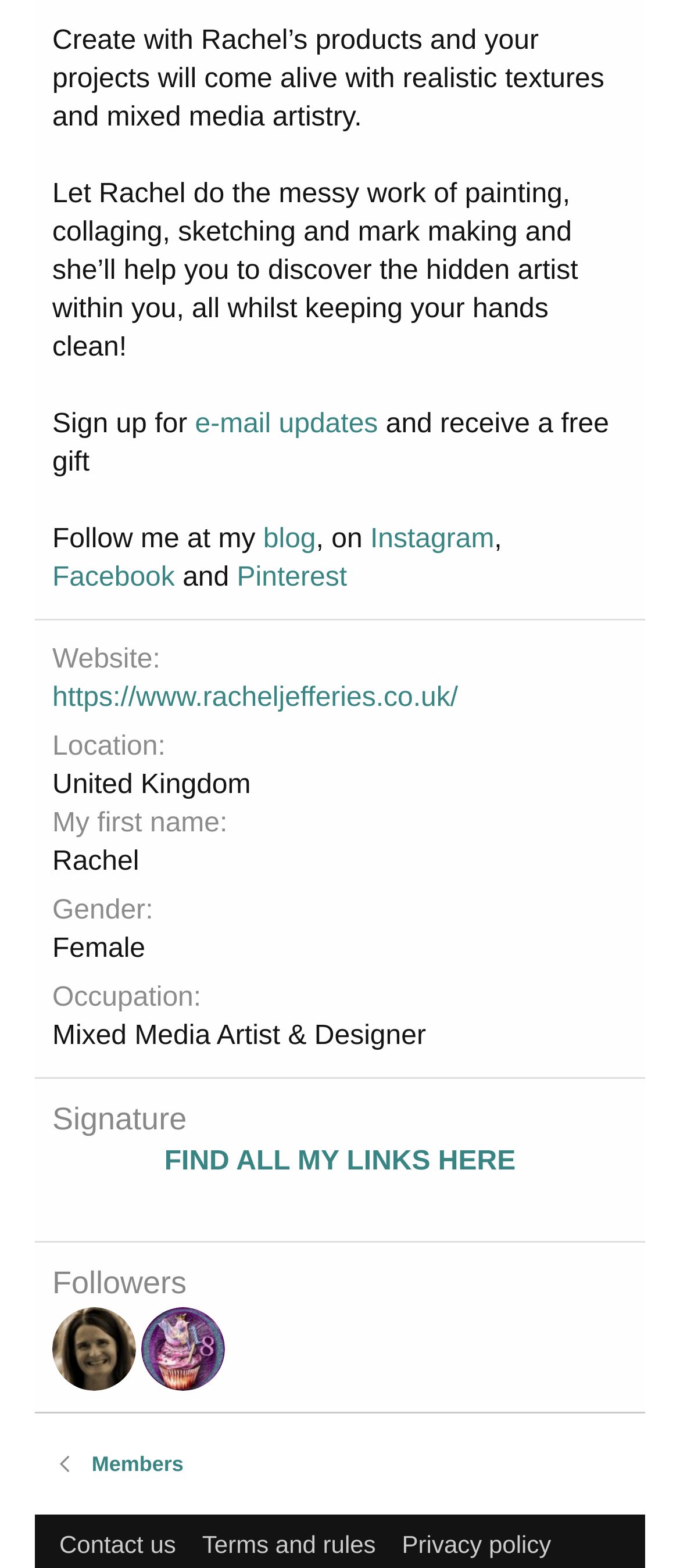What is Rachel's gender?
Please give a detailed and elaborate answer to the question.

I found this information by looking at the description list section of the webpage, where it lists 'Gender' as 'Female'.